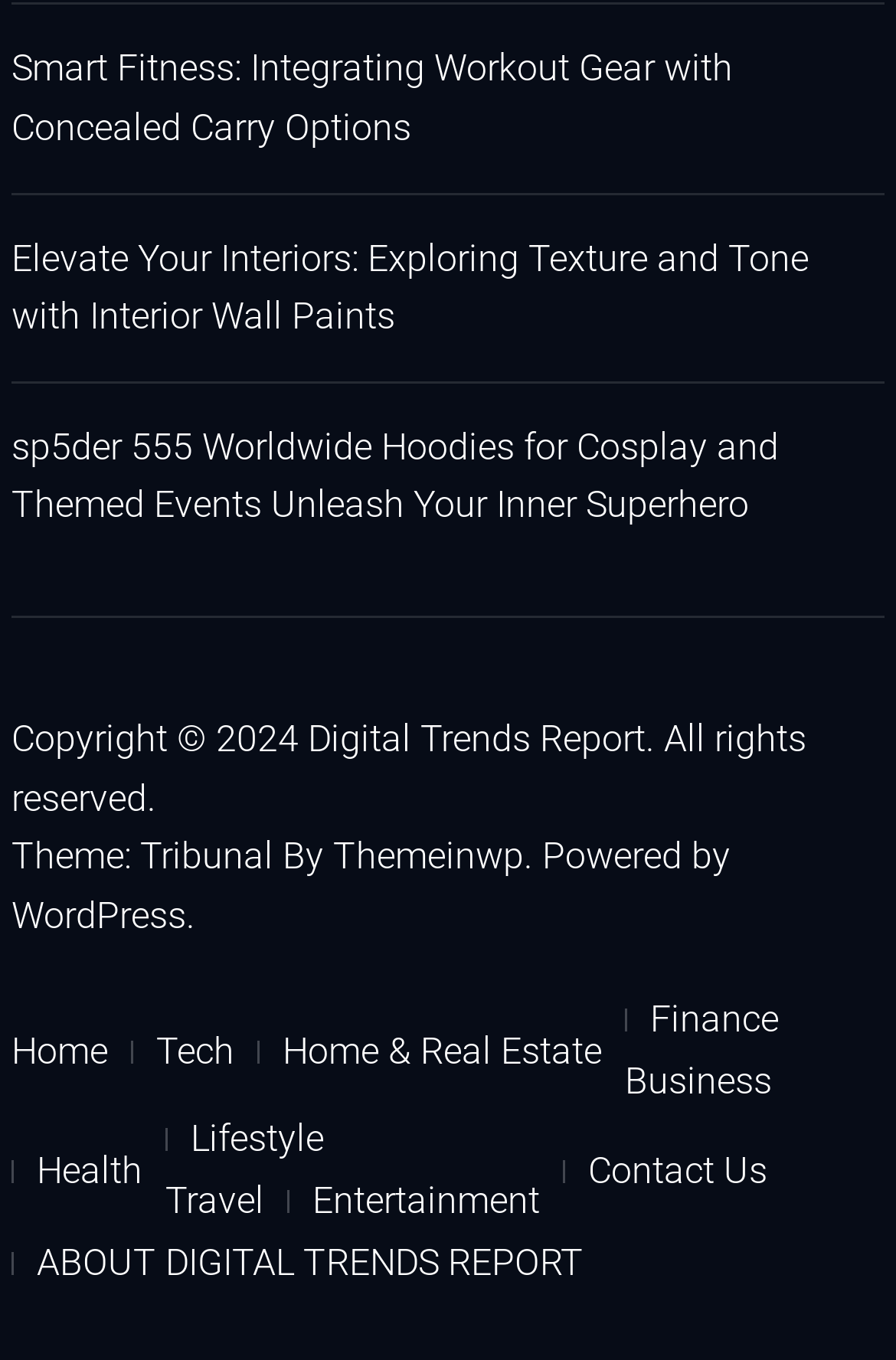How many links are available in the footer section?
Refer to the image and provide a detailed answer to the question.

I count 5 links in the footer section: Digital Trends Report, Themeinwp, WordPress, Copyright, and All rights reserved.